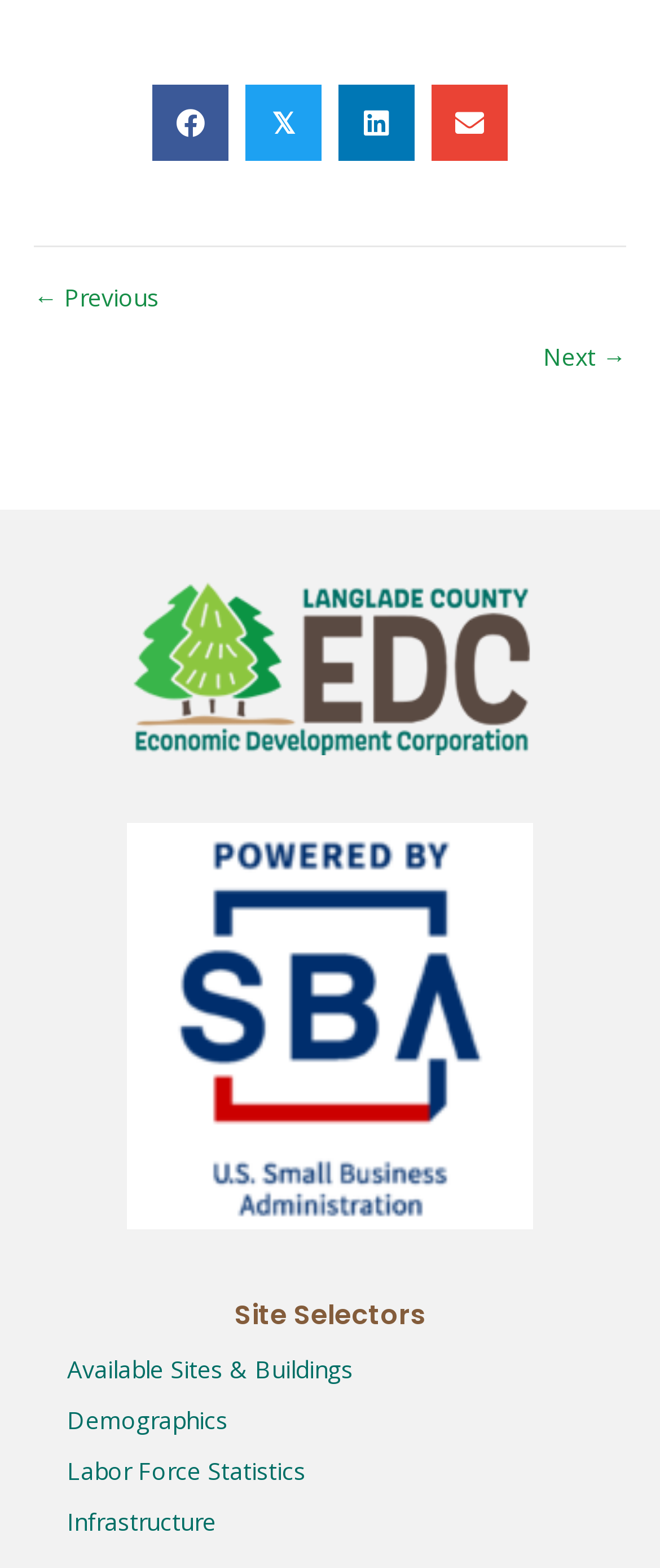Please find and report the bounding box coordinates of the element to click in order to perform the following action: "Open Agenda". The coordinates should be expressed as four float numbers between 0 and 1, in the format [left, top, right, bottom].

None